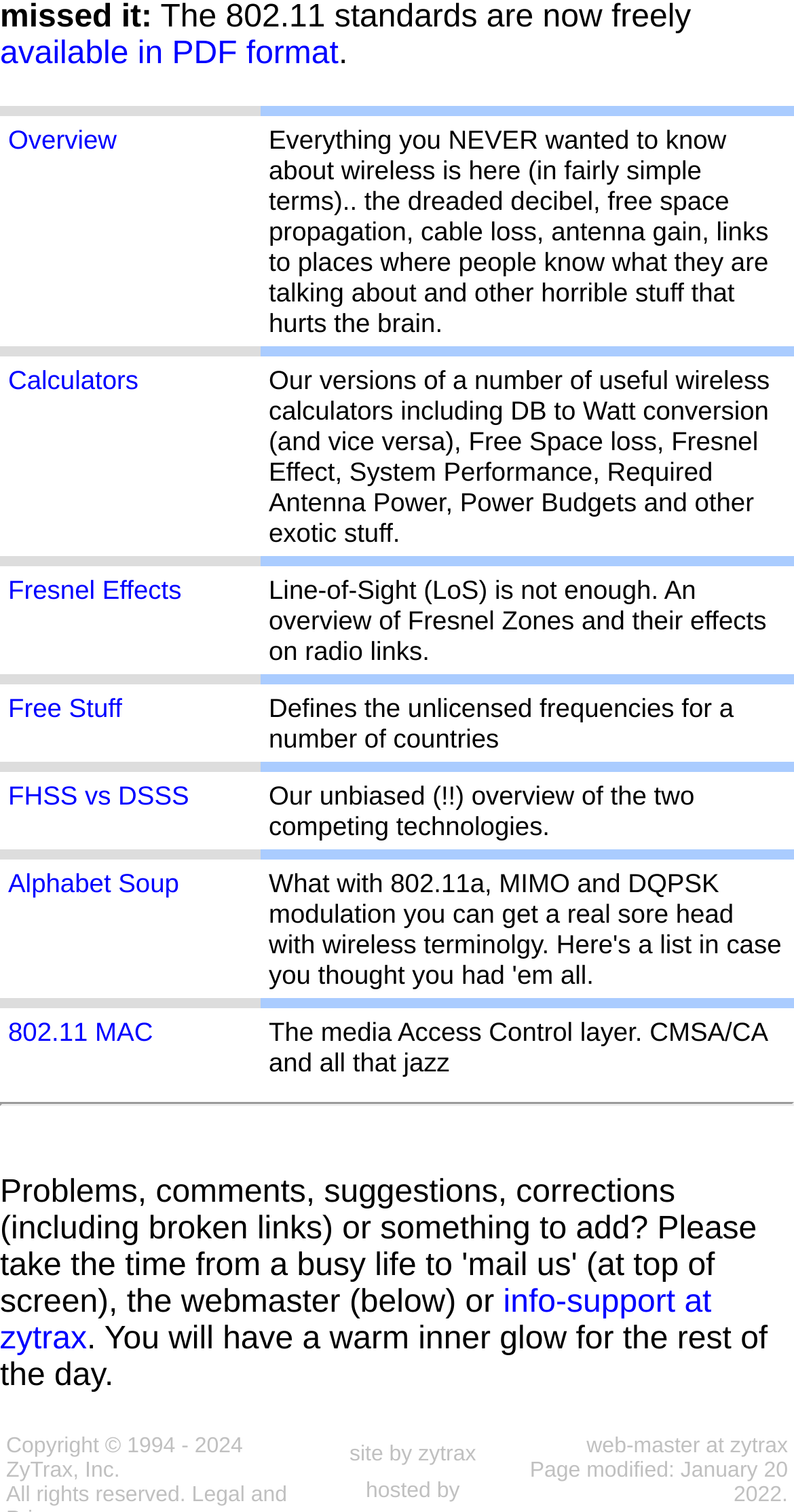Find and provide the bounding box coordinates for the UI element described with: "site by zytrax".

[0.44, 0.954, 0.6, 0.97]